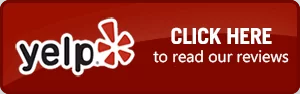Generate an in-depth description of the image.

The image prominently features a bold, red button styled for online engagement, labeled "CLICK HERE to read our reviews." This button is designed to encourage users to visit a Yelp page, where they can access detailed customer reviews and feedback. The use of vibrant colors and clear text aims to attract attention and motivate visitors to learn more about the service through the experiences of other customers. This is a key element in building trust and informing potential clients about the quality of the services offered. The button is strategically placed to enhance visibility and accessibility on the webpage.